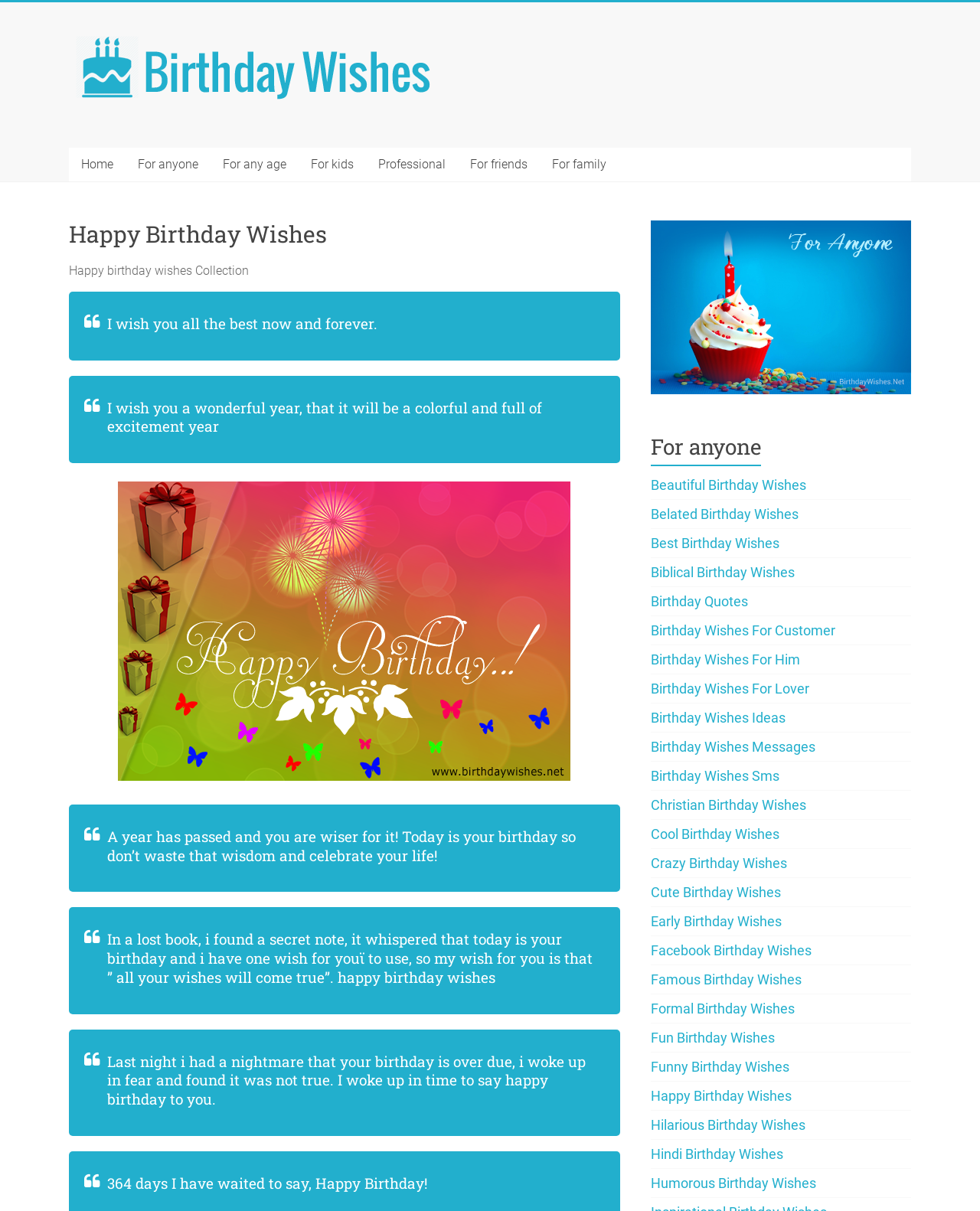Can I find birthday wishes for a specific person on this webpage?
Please respond to the question thoroughly and include all relevant details.

The webpage has links and headings that suggest it provides birthday wishes for specific people, such as 'Birthday Wishes For Him', 'Birthday Wishes For Lover', and 'Birthday Wishes For Customer'. This implies that users can find birthday wishes tailored to a specific person or relationship on this webpage.